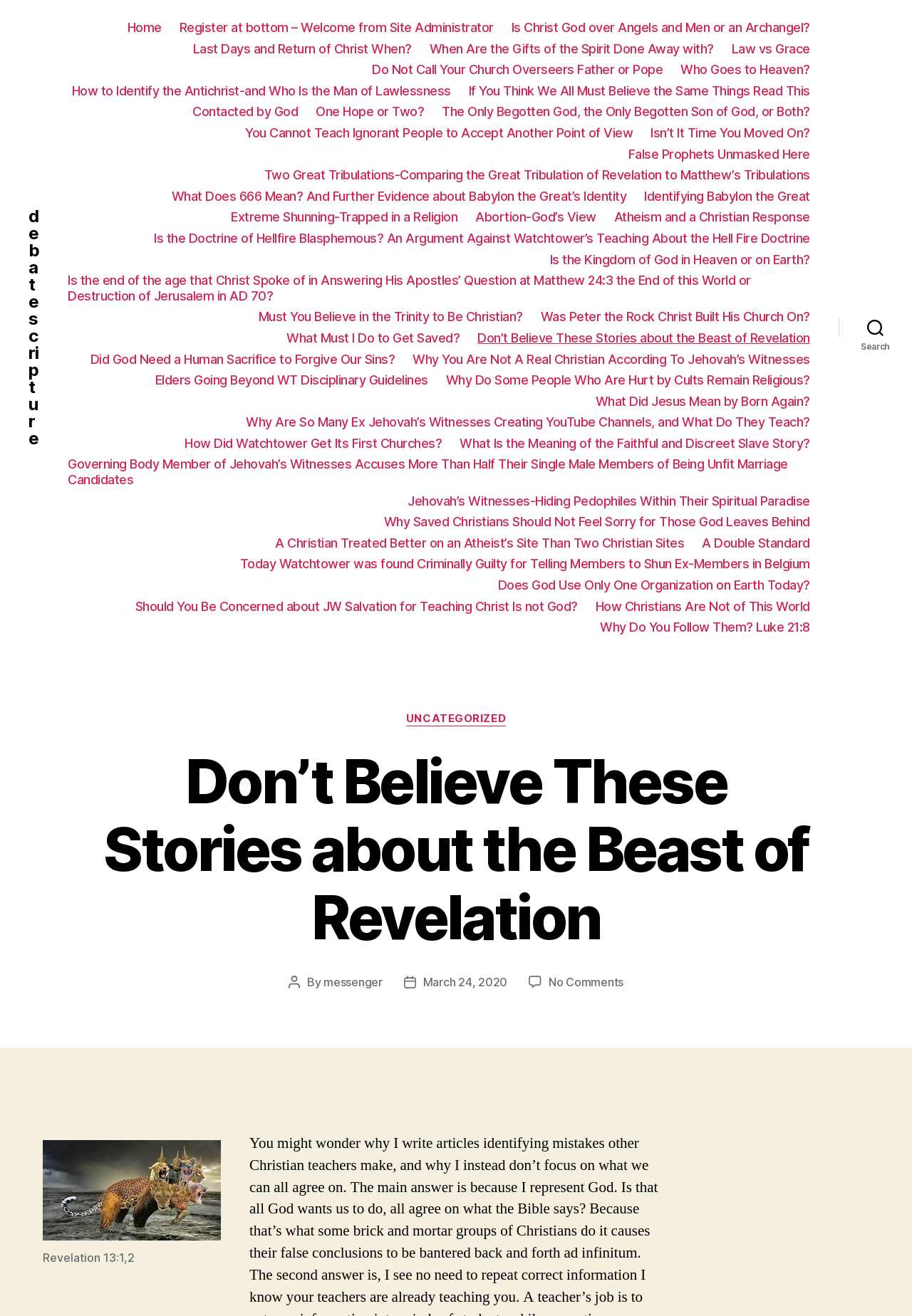Your task is to extract the text of the main heading from the webpage.

Don’t Believe These Stories about the Beast of Revelation